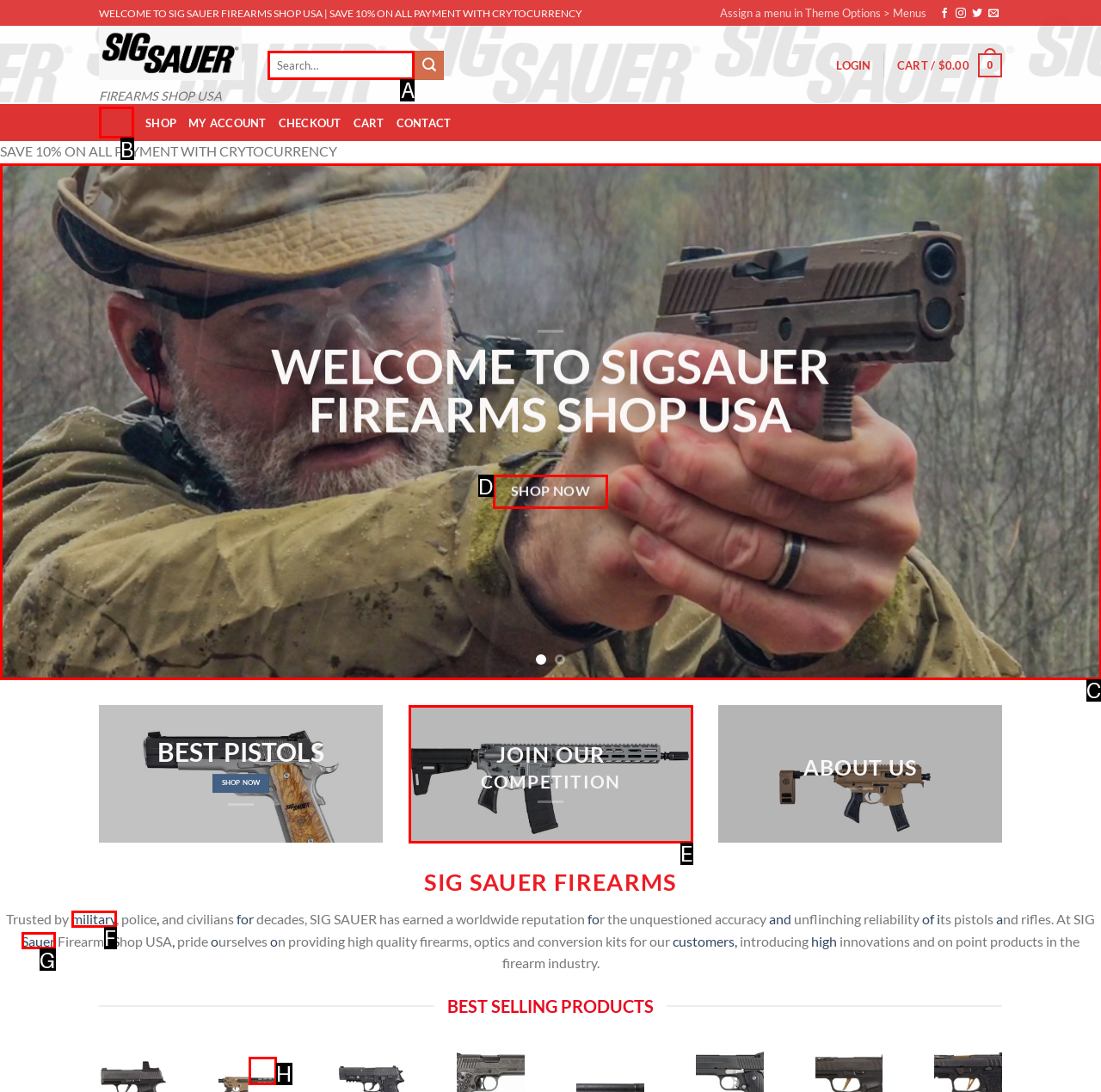Determine the HTML element that best aligns with the description: military
Answer with the appropriate letter from the listed options.

F